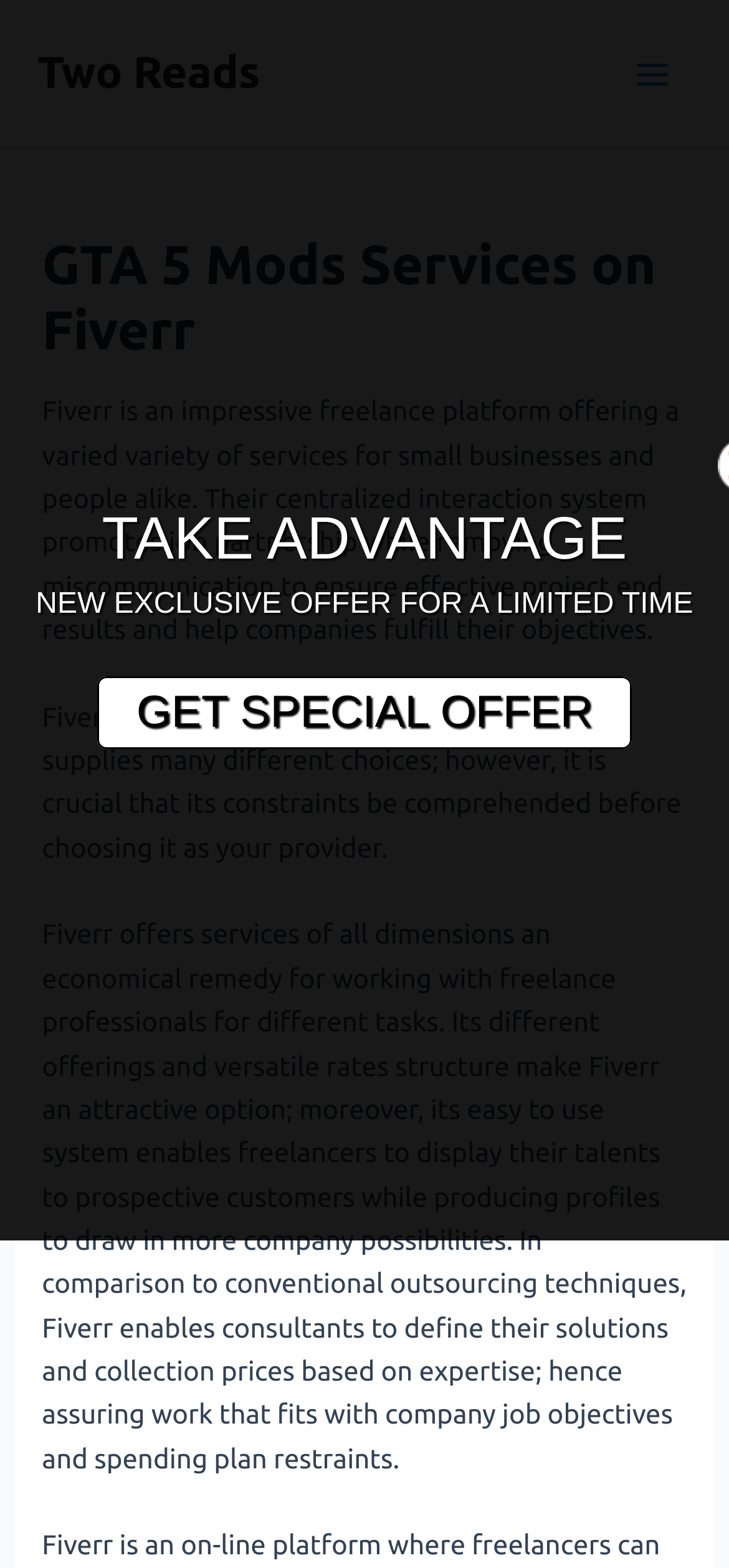What is the main topic of this webpage?
Give a detailed response to the question by analyzing the screenshot.

The main topic of this webpage is GTA 5 Mods, which is evident from the header 'GTA 5 Mods Services on Fiverr' and the overall content of the webpage, which discusses Fiverr services related to modding for Grand Theft Auto V.